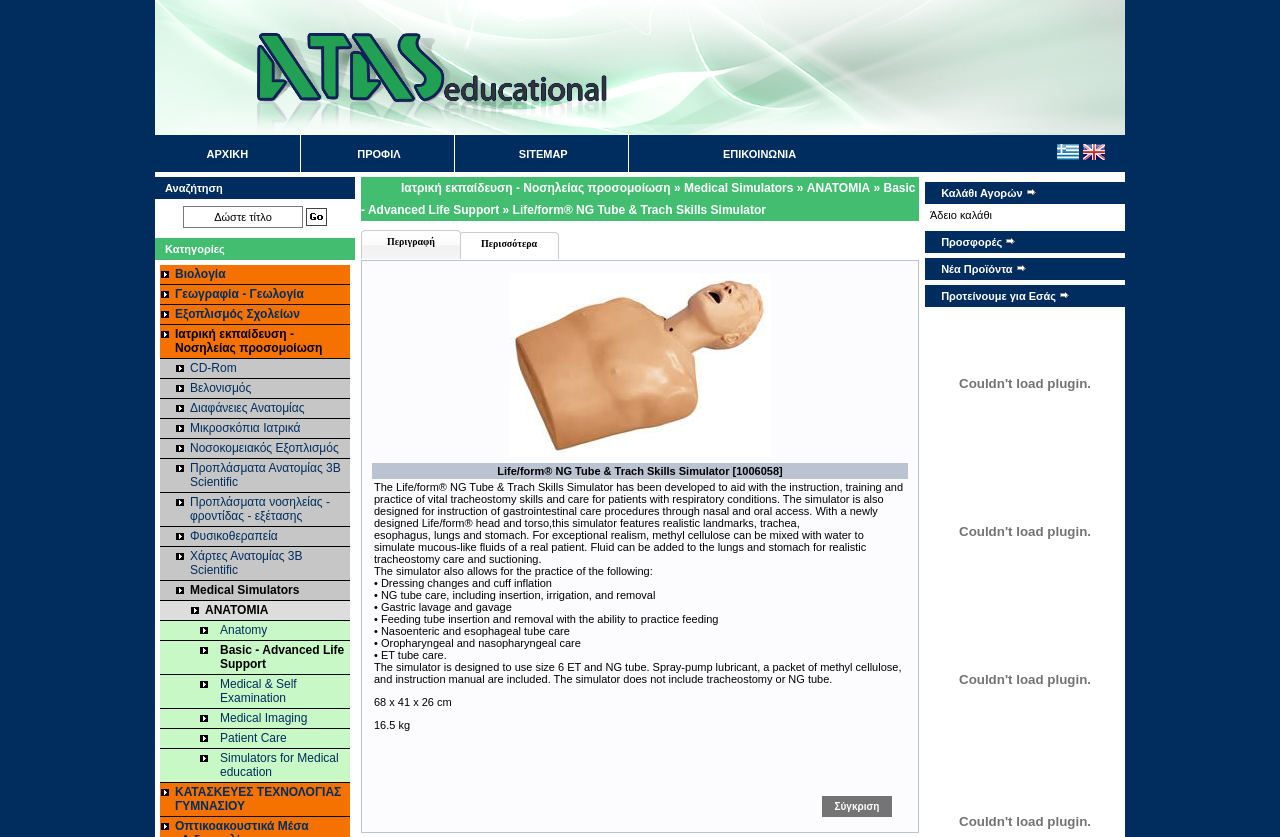Please find the bounding box coordinates of the clickable region needed to complete the following instruction: "Search for a title". The bounding box coordinates must consist of four float numbers between 0 and 1, i.e., [left, top, right, bottom].

[0.143, 0.246, 0.237, 0.272]